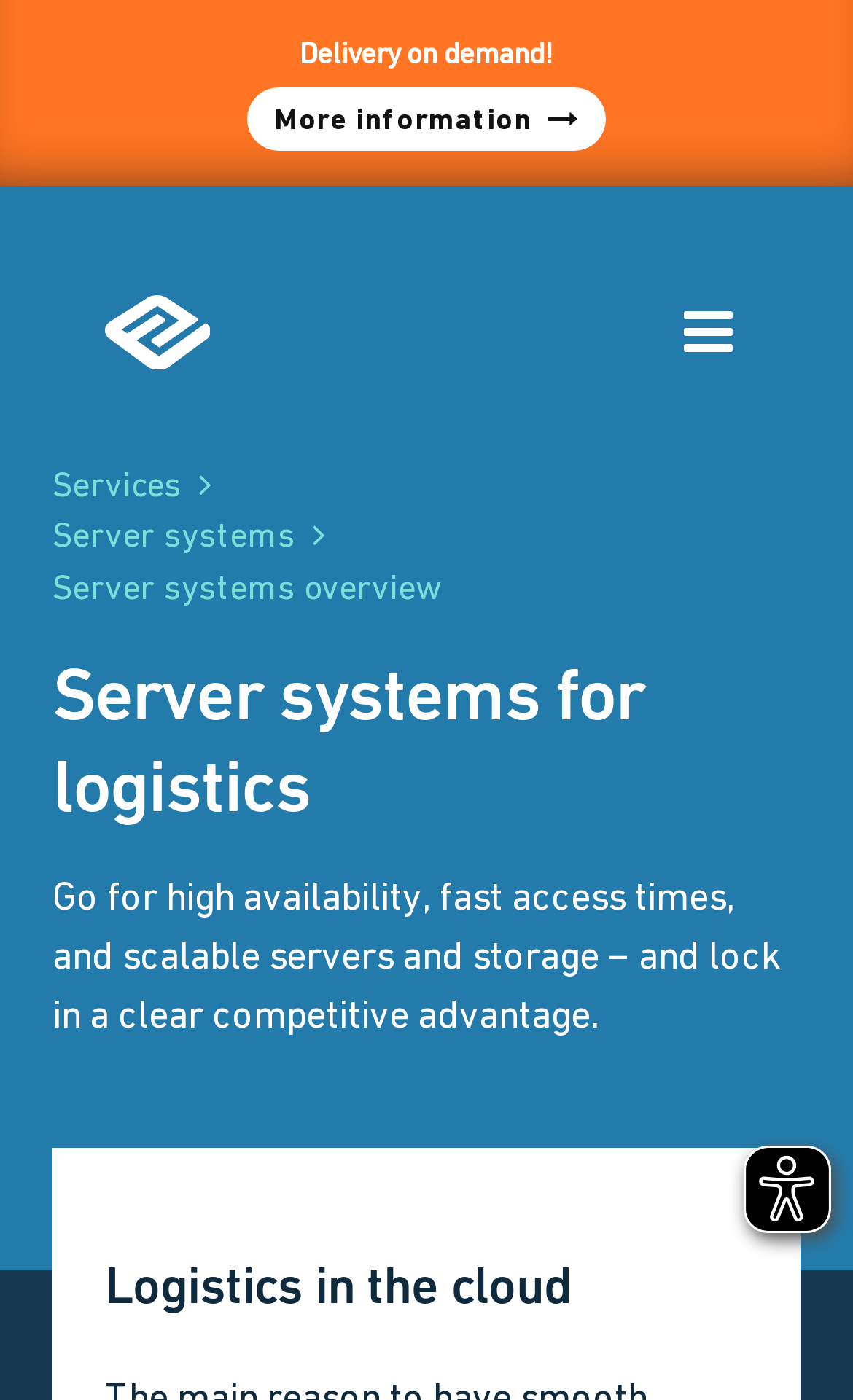Is there an image on the webpage?
Refer to the image and give a detailed answer to the question.

I found the answer by looking at the image element '' which suggests that there is an image on the webpage.